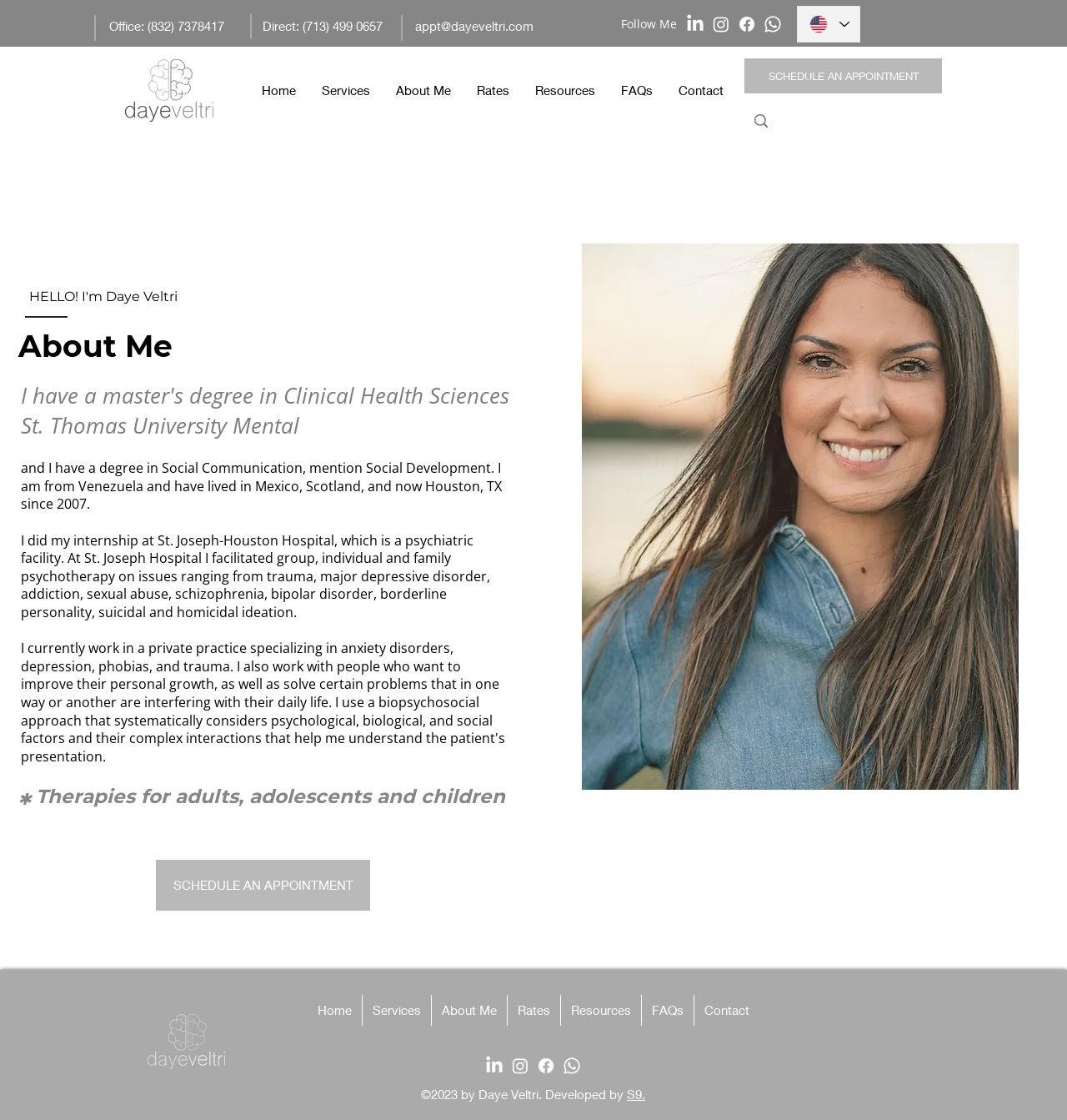Please find the bounding box coordinates of the section that needs to be clicked to achieve this instruction: "Follow Daye Veltri on LinkedIn".

[0.642, 0.013, 0.661, 0.031]